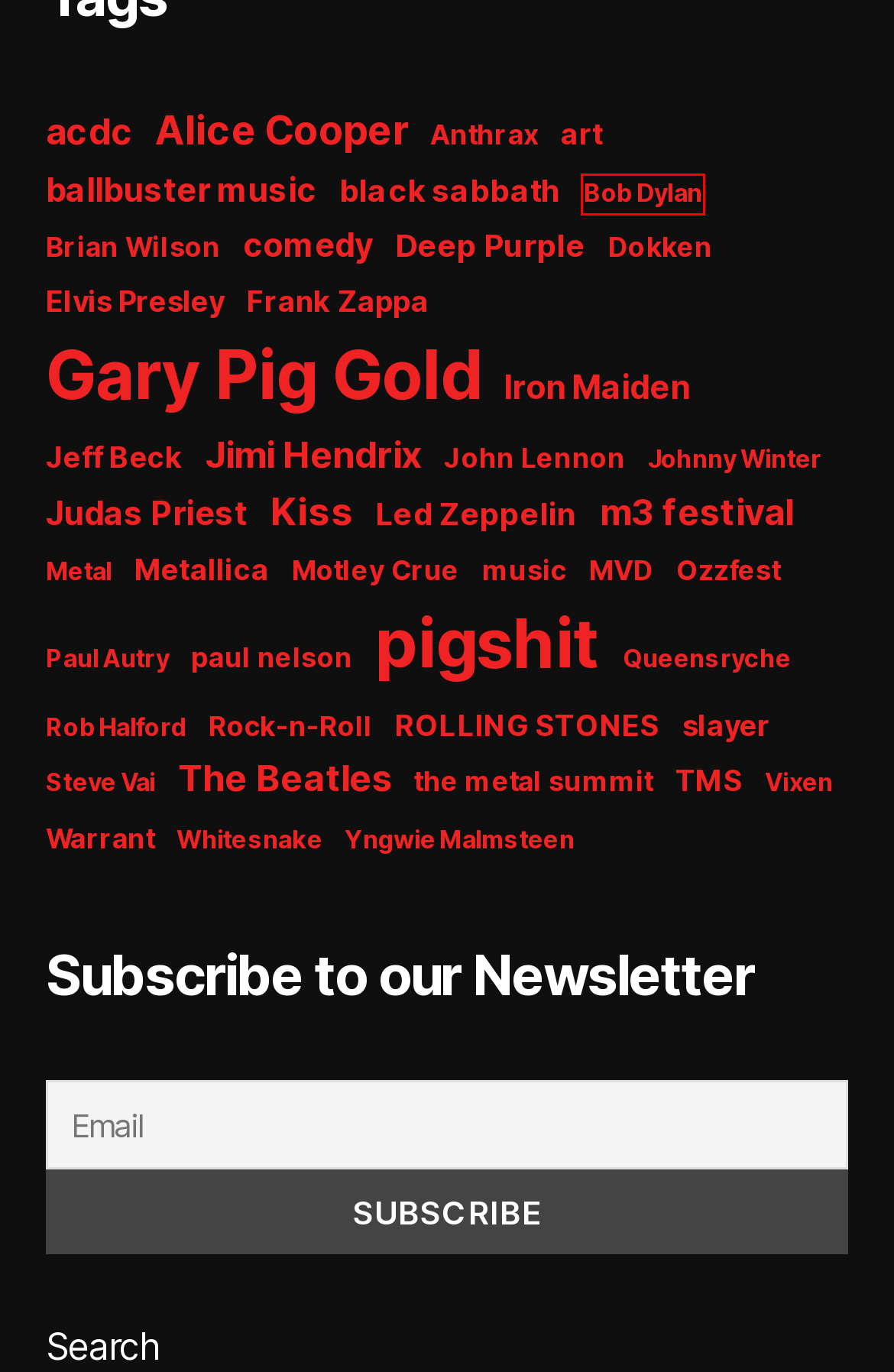Analyze the screenshot of a webpage that features a red rectangle bounding box. Pick the webpage description that best matches the new webpage you would see after clicking on the element within the red bounding box. Here are the candidates:
A. Deep Purple Archives - BallBuster Music
B. Bob Dylan Archives - BallBuster Music
C. Jeff Beck Archives - BallBuster Music
D. paul nelson Archives - BallBuster Music
E. comedy Archives - BallBuster Music
F. ballbuster music Archives - BallBuster Music
G. Brian Wilson Archives - BallBuster Music
H. The Beatles Archives - BallBuster Music

B